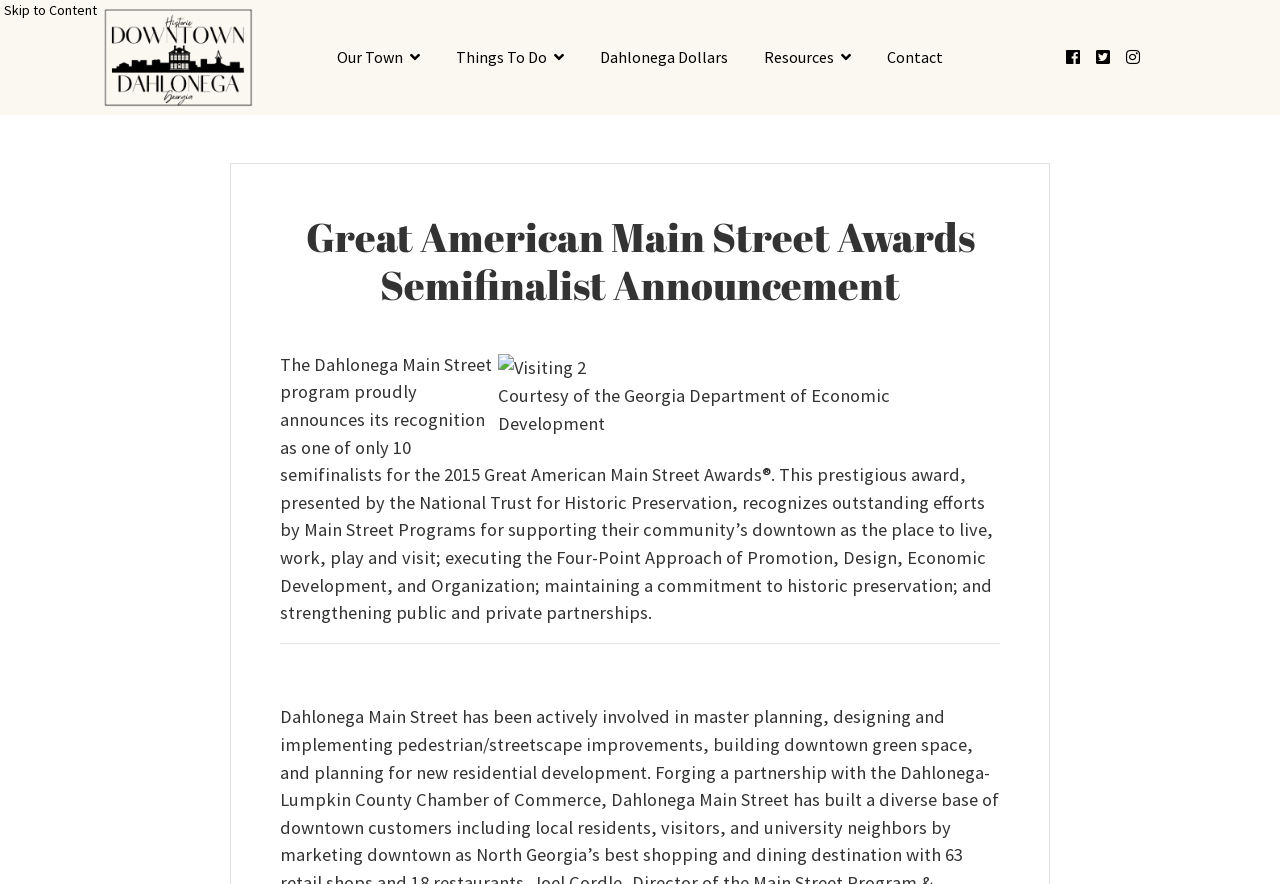Identify the bounding box coordinates of the section that should be clicked to achieve the task described: "Explore the 'Our Town' menu".

[0.257, 0.042, 0.334, 0.087]